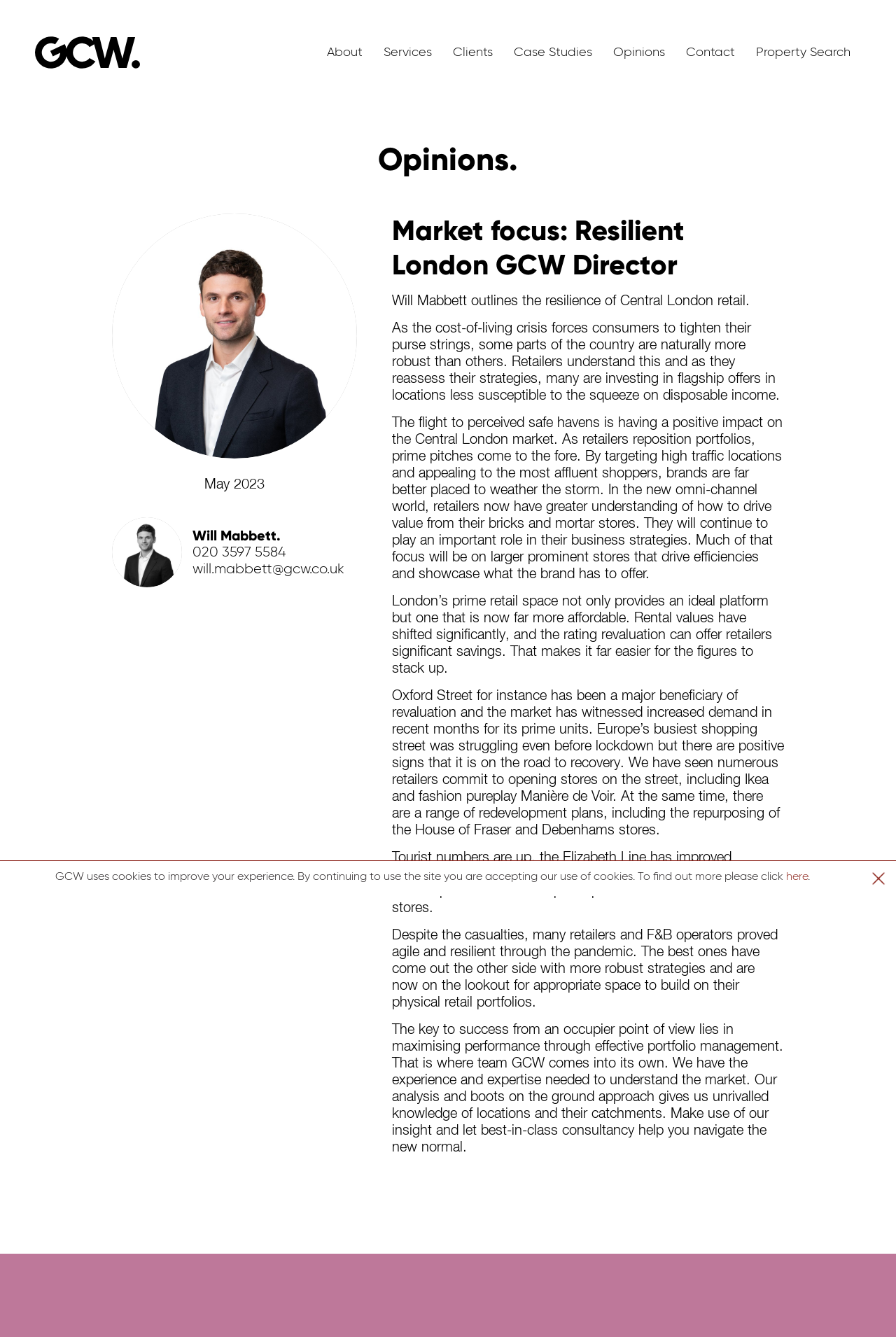What is the topic of the article?
Use the image to answer the question with a single word or phrase.

Resilient London retail